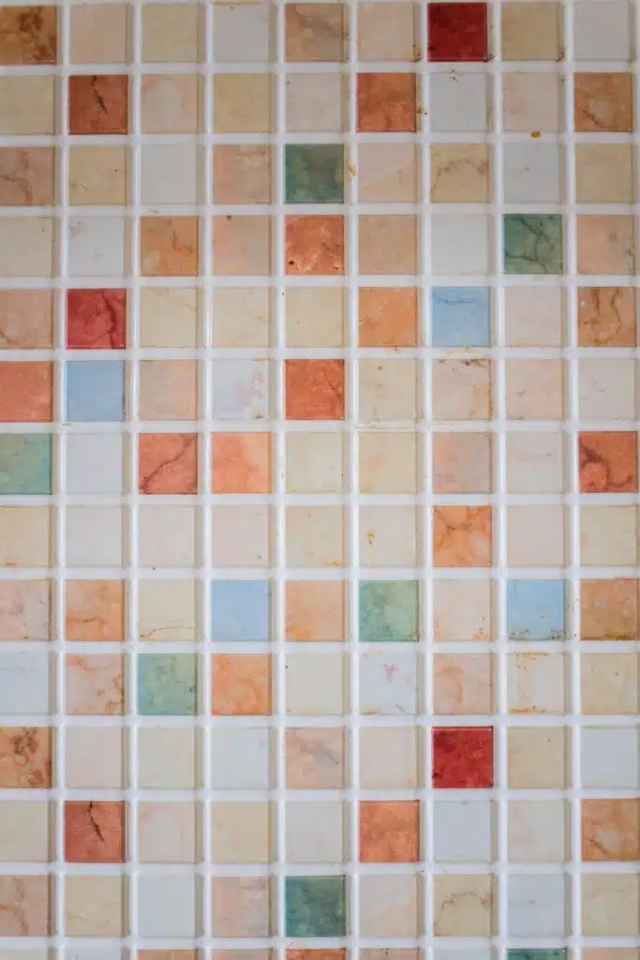Elaborate on the elements present in the image.

The image showcases a beautifully tiled wall, composed of small, square tiles in an array of pastel colors. The tiles feature a mix of shades, including soft white, gentle blues, warm oranges, and earthy reds, arranged in a neat grid pattern. This design creates an inviting and decorative look, ideal for spaces like kitchens or bathrooms. The combination of colors adds a playful yet elegant touch, making it a striking backdrop for enhancing the overall aesthetic of the room.